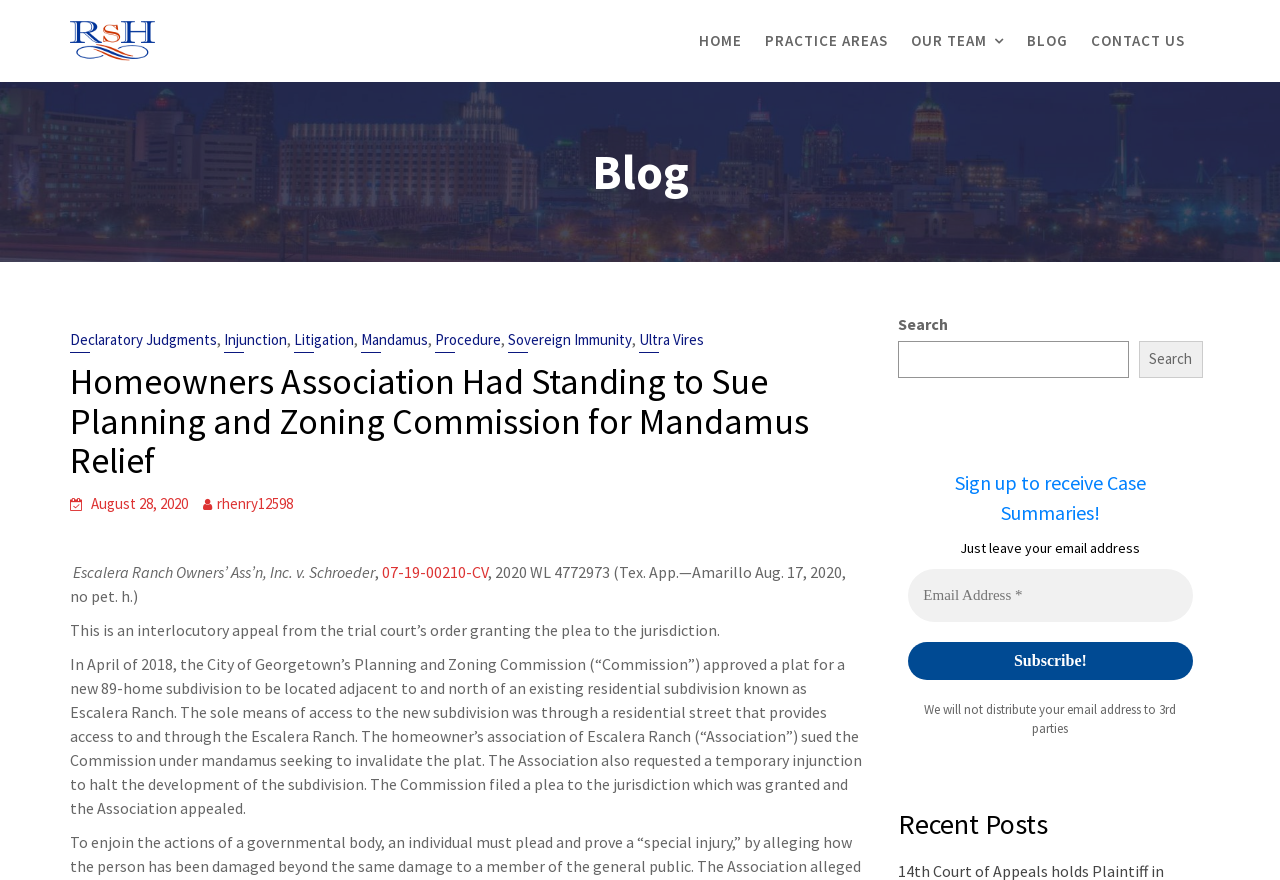Provide a one-word or one-phrase answer to the question:
What is the topic of the blog post?

Homeowners Association Had Standing to Sue Planning and Zoning Commission for Mandamus Relief